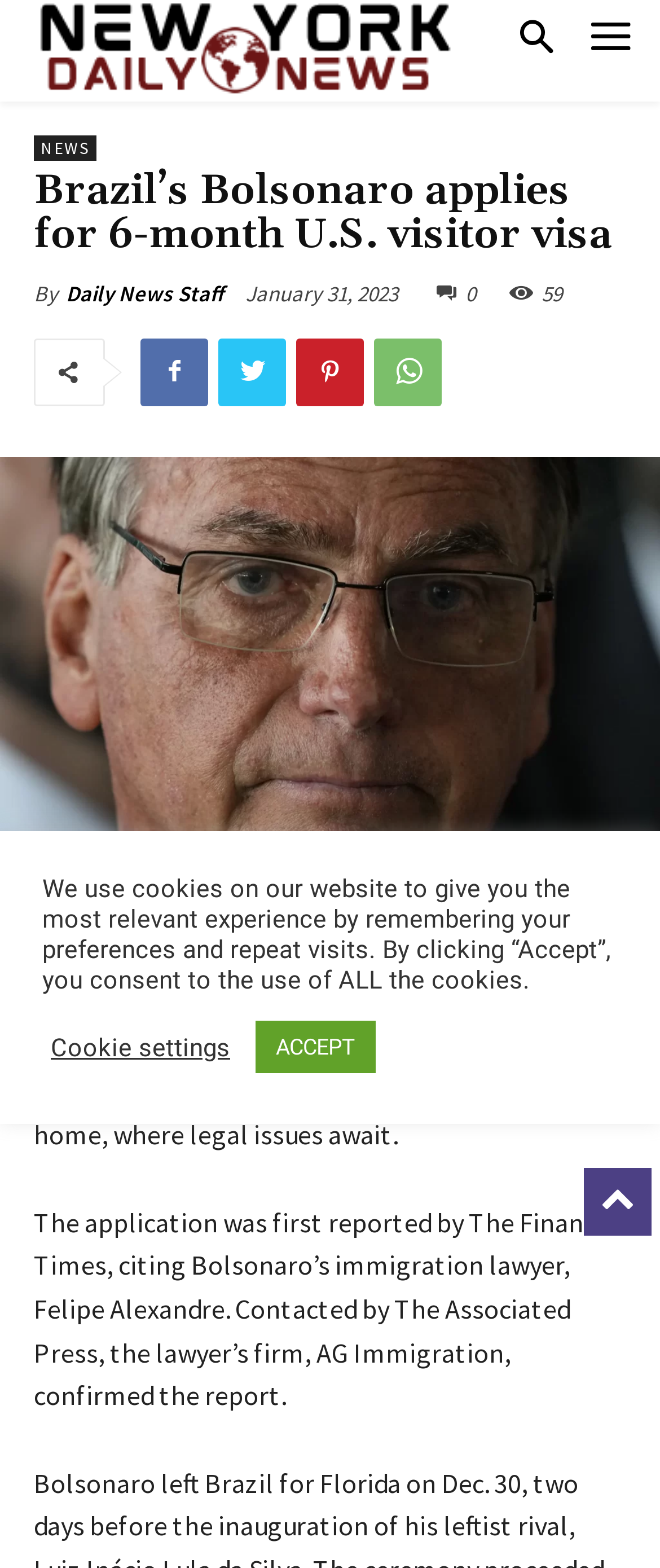By analyzing the image, answer the following question with a detailed response: What is the date mentioned in the article?

I found the answer by reading the article content, specifically the time element which mentions the date 'January 31, 2023'.